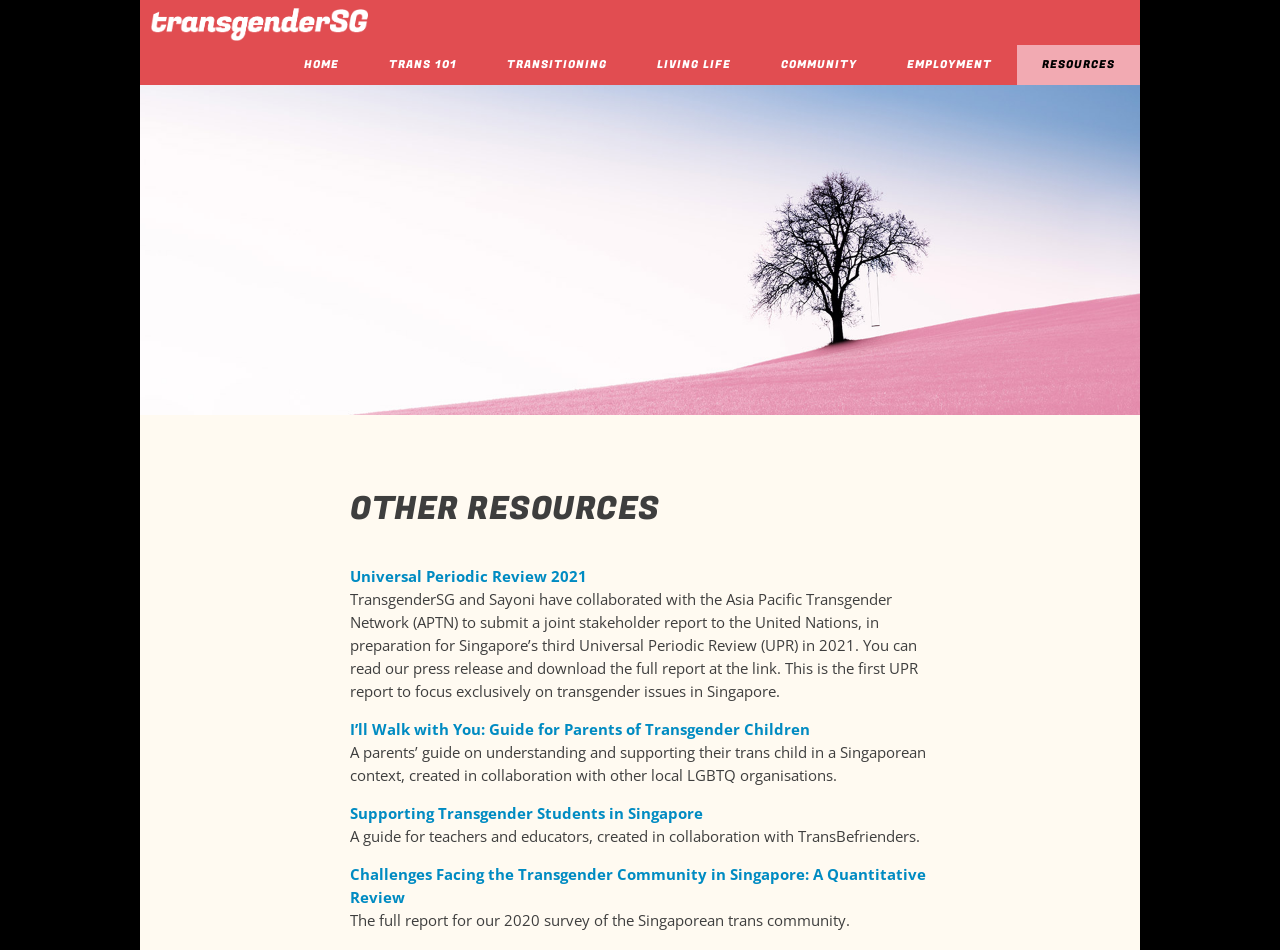Describe all the visual and textual components of the webpage comprehensively.

The webpage is about the "Other Resources" section of TransgenderSG, a website focused on transgender issues in Singapore. At the top, there is a banner image with the organization's logo, spanning almost the entire width of the page. Below the banner, there is a heading "OTHER RESOURCES" in a prominent position.

The page has a navigation menu at the top, consisting of seven links: "HOME", "TRANS 101", "TRANSITIONING", "LIVING LIFE", "COMMUNITY", "EMPLOYMENT", and "RESOURCES", arranged horizontally from left to right.

The main content of the page is divided into several sections, each with a link and a brief description. The first section is about the "Universal Periodic Review 2021", where TransgenderSG and Sayoni collaborated with the Asia Pacific Transgender Network to submit a joint stakeholder report to the United Nations. There is a link to read the press release and download the full report.

Below this section, there are three more sections, each with a link and a brief description. The first one is about a guide for parents of transgender children, titled "I’ll Walk with You". The second one is about supporting transgender students in Singapore, created in collaboration with TransBefrienders. The third one is about a quantitative review of the challenges facing the transgender community in Singapore, which is the full report of a 2020 survey of the Singaporean trans community.

Overall, the webpage provides access to various resources and reports related to transgender issues in Singapore, with a focus on education, support, and advocacy.